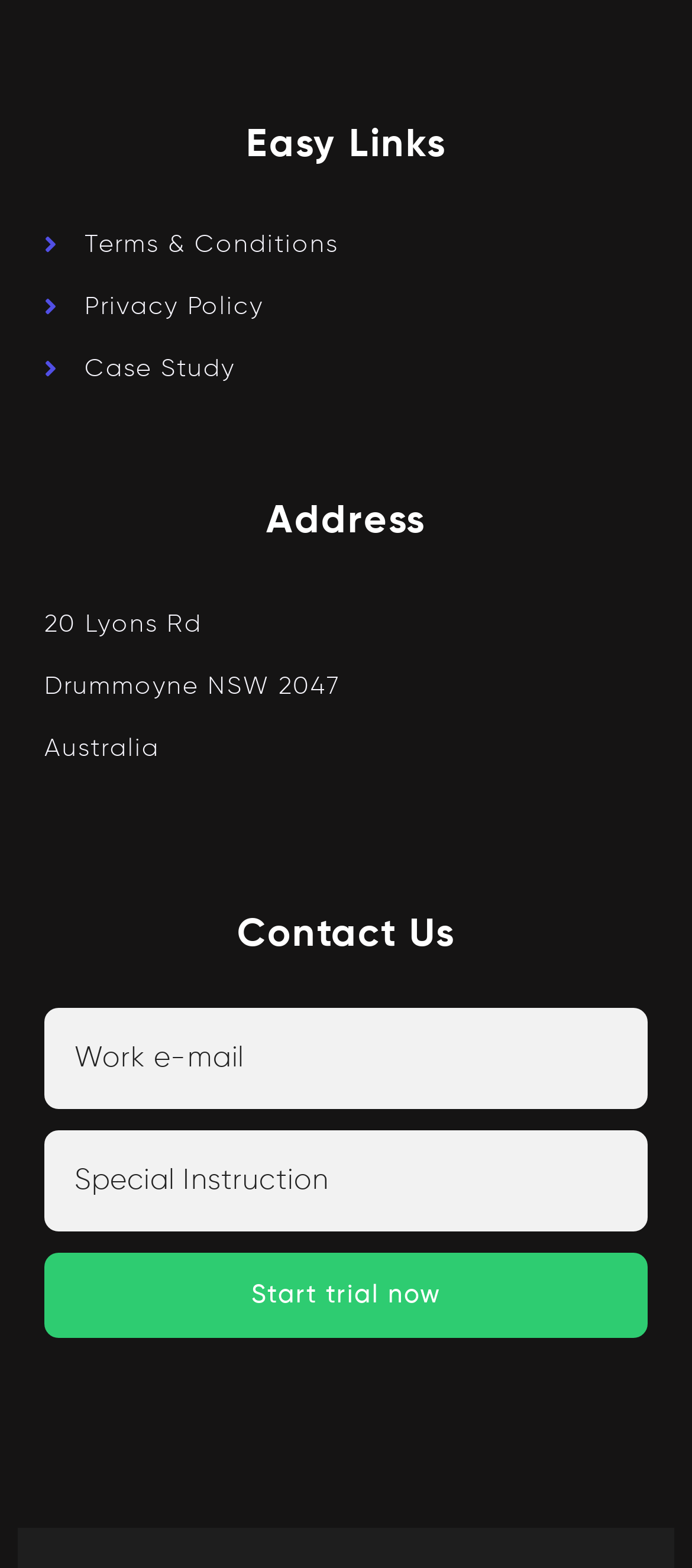Based on the image, please elaborate on the answer to the following question:
What is the purpose of the 'Start trial now' button?

I inferred the purpose of the 'Start trial now' button by considering its location and context. The button is located at the bottom of the 'Contact Us' section, which contains two textboxes for 'Work e-mail' and 'Special Instruction'. This suggests that the button is related to submitting the contact information, and the phrase 'Start trial now' implies that it initiates a trial or a test period.